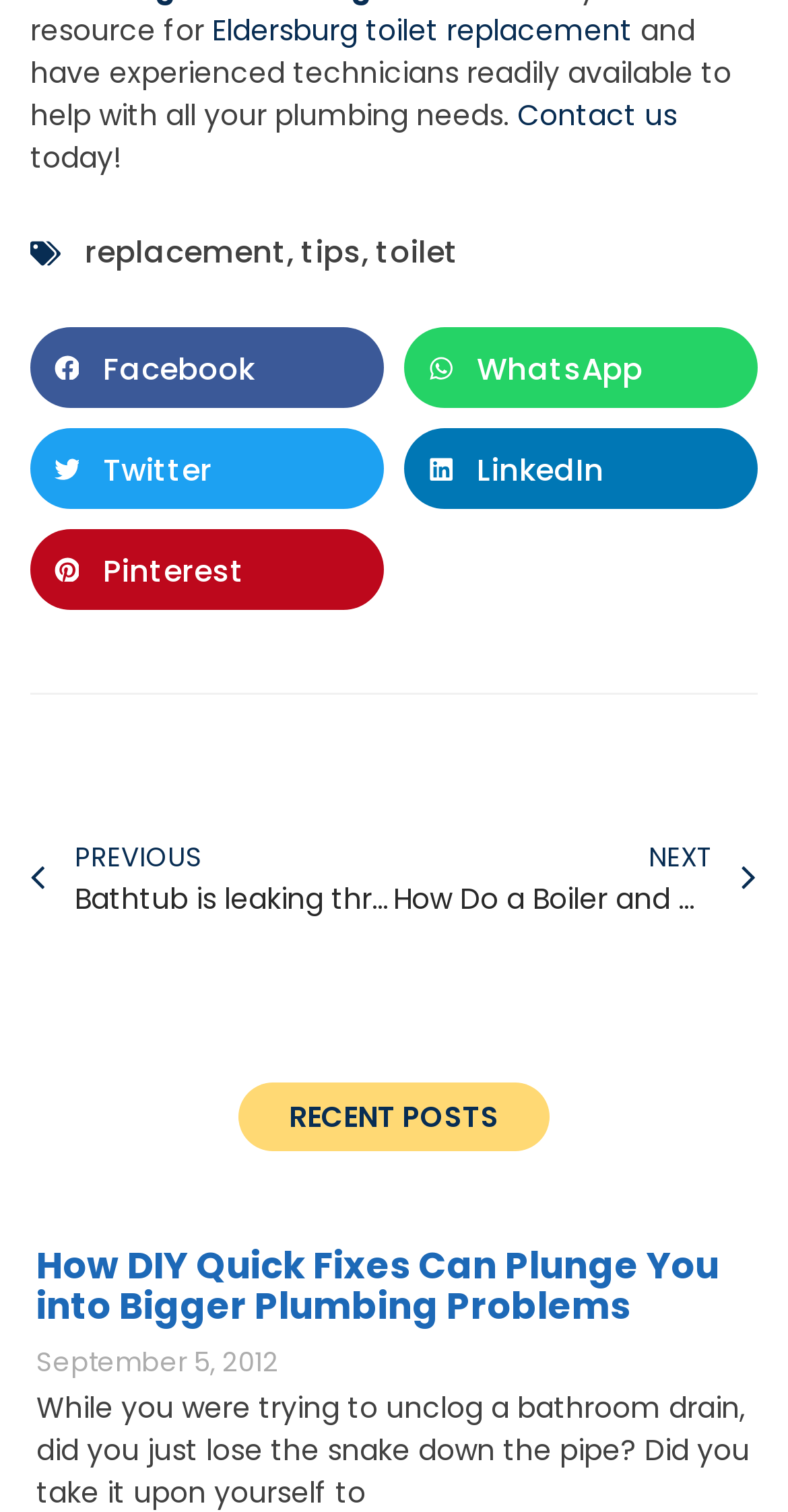Pinpoint the bounding box coordinates of the area that should be clicked to complete the following instruction: "Click on 'Eldersburg toilet replacement'". The coordinates must be given as four float numbers between 0 and 1, i.e., [left, top, right, bottom].

[0.269, 0.007, 0.803, 0.033]